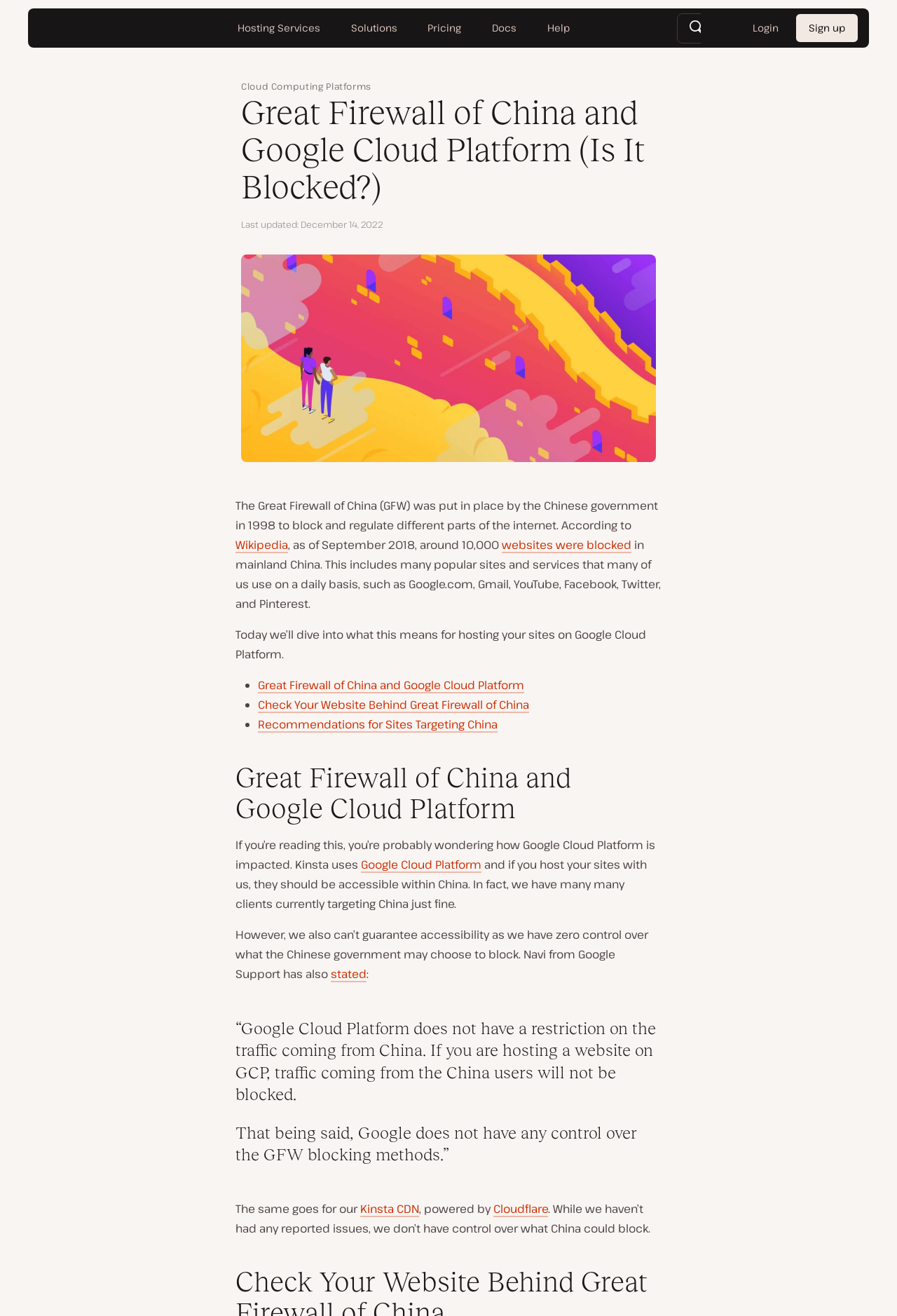Determine the bounding box coordinates of the UI element described below. Use the format (top-left x, top-left y, bottom-right x, bottom-right y) with floating point numbers between 0 and 1: parent_node: Search name="s" placeholder="Search…"

[0.776, 0.01, 0.827, 0.033]